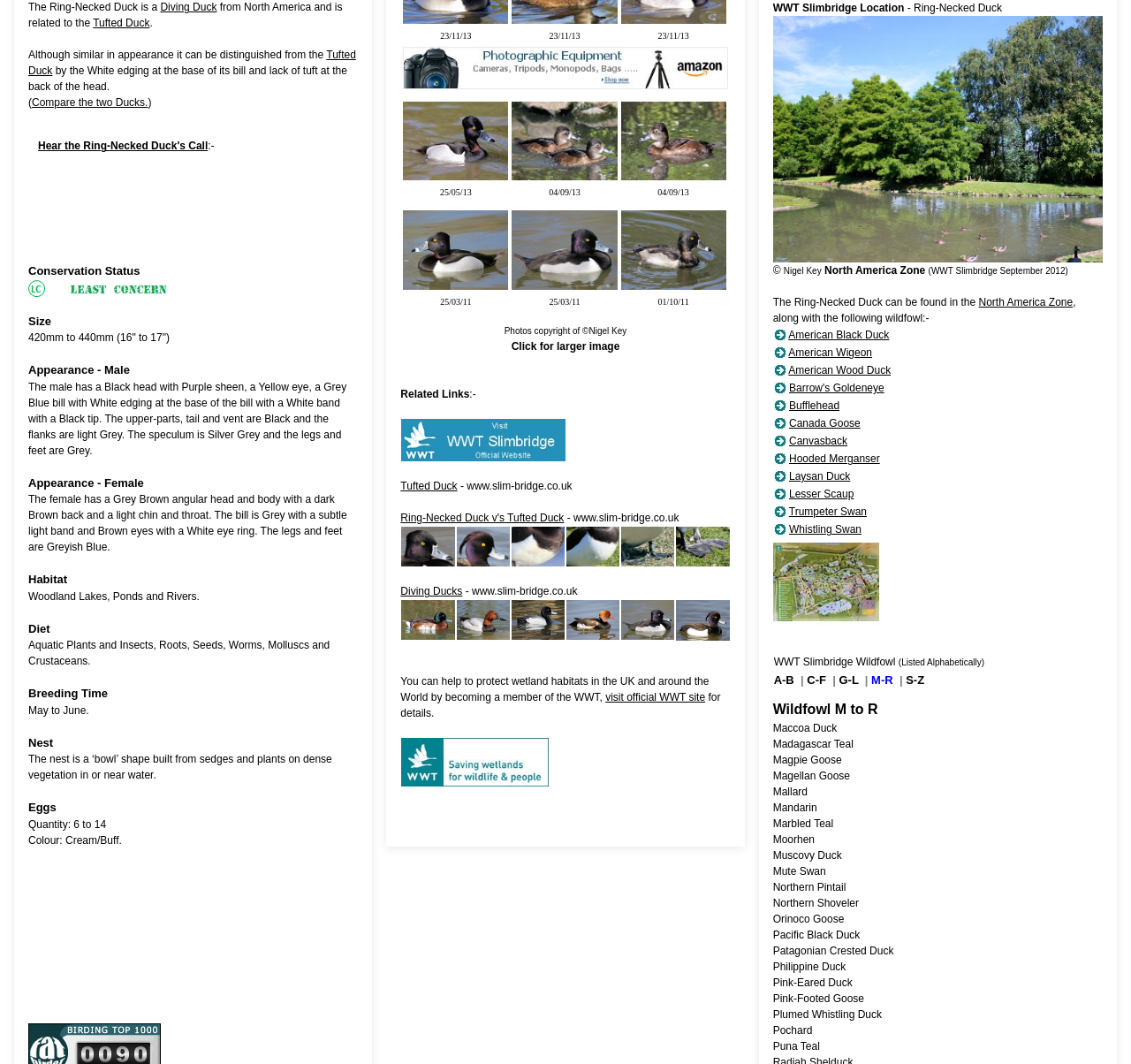Identify the bounding box for the described UI element: "Mallard".

[0.683, 0.738, 0.714, 0.75]